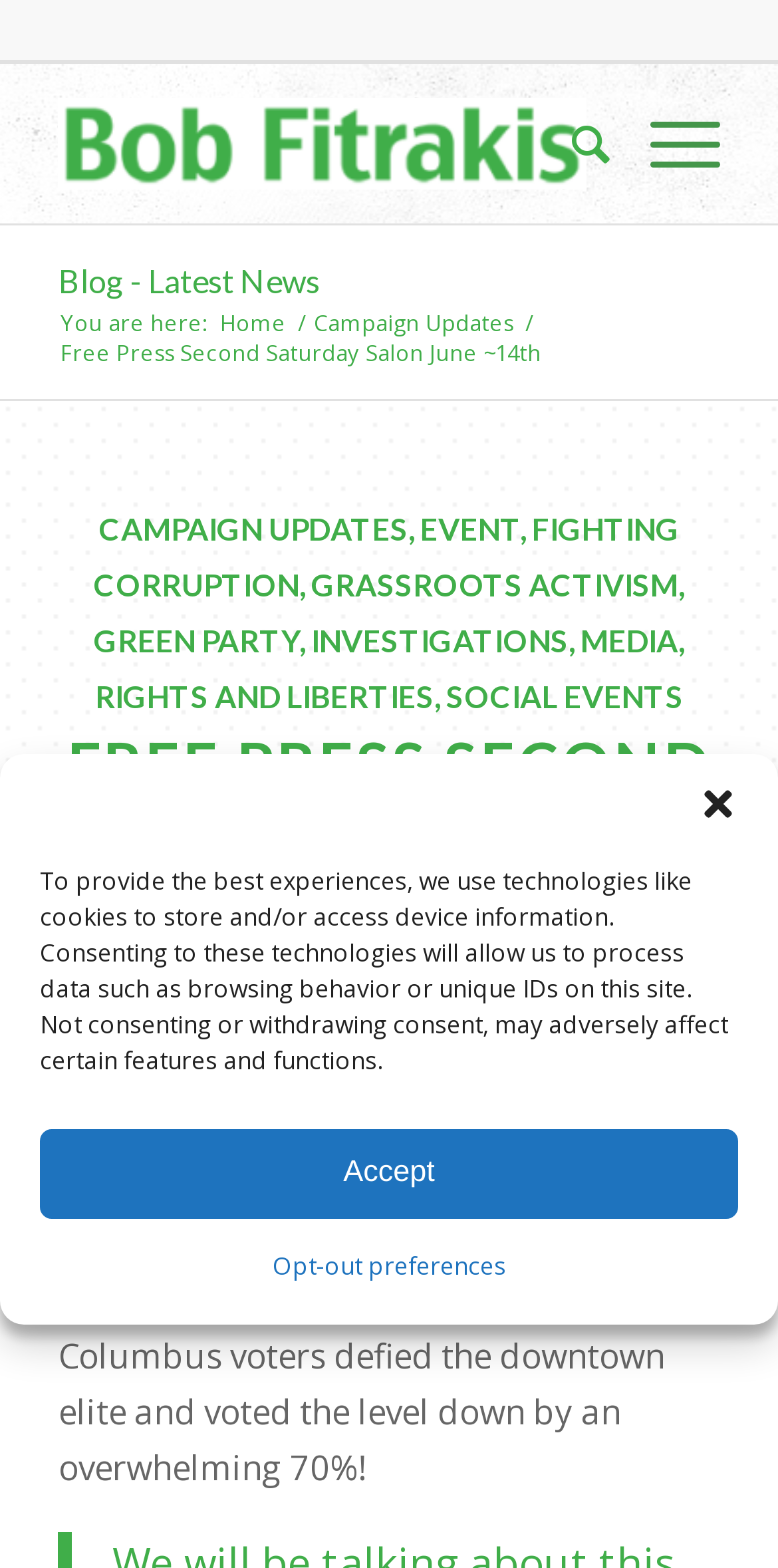Extract the main title from the webpage and generate its text.

FREE PRESS SECOND SATURDAY SALON JUNE ~14TH